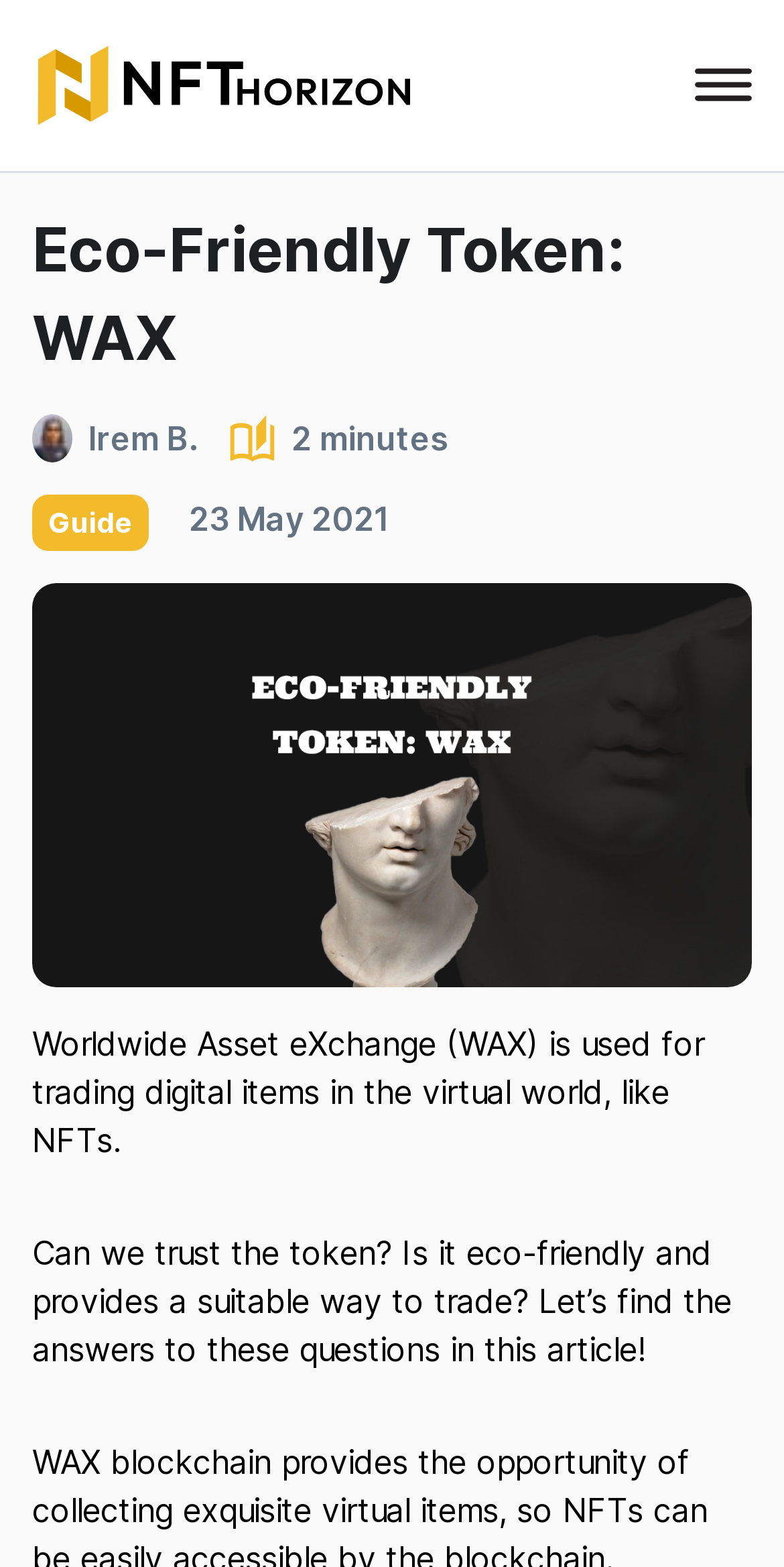Based on the image, provide a detailed and complete answer to the question: 
Who wrote the article?

The author of the article is Irem B., as indicated by the link 'Irem B.' with a corresponding image, which suggests that it is the author's profile or avatar.